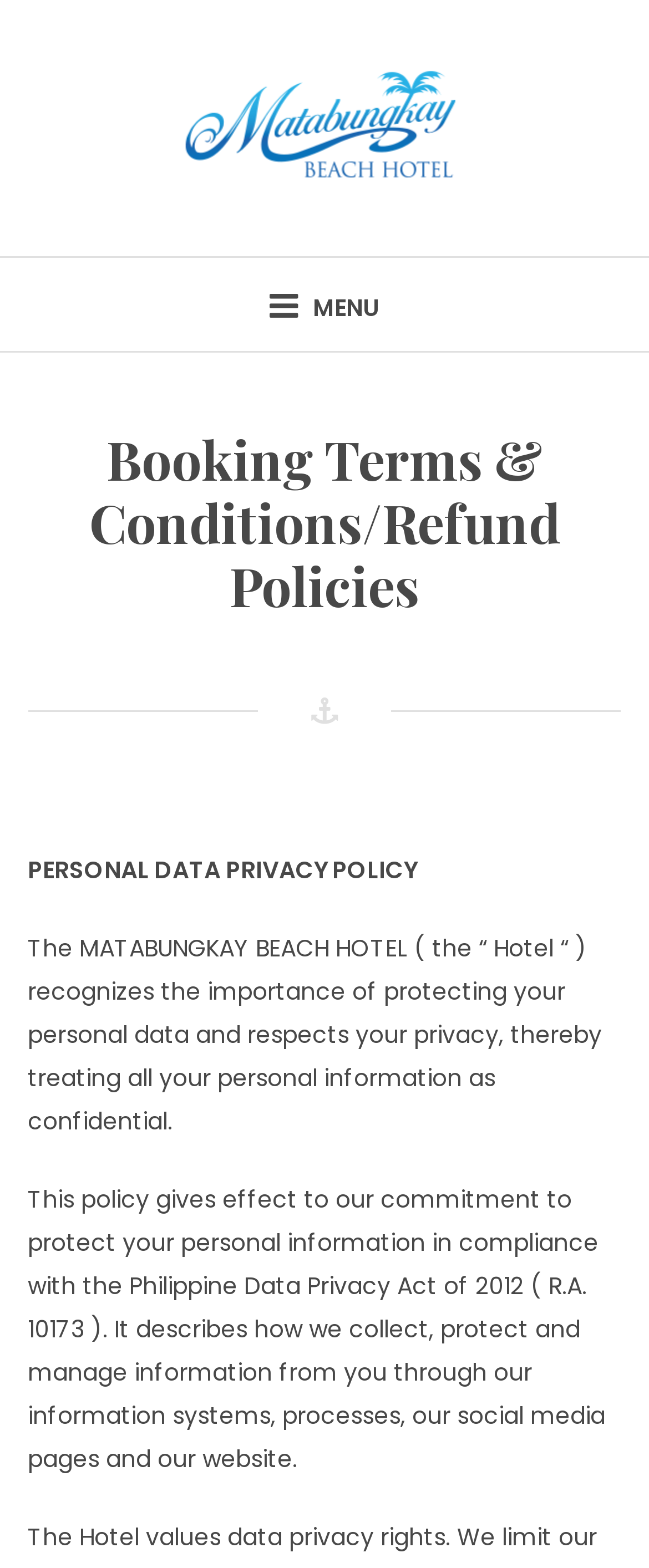Provide your answer to the question using just one word or phrase: What type of data is being protected?

Personal data